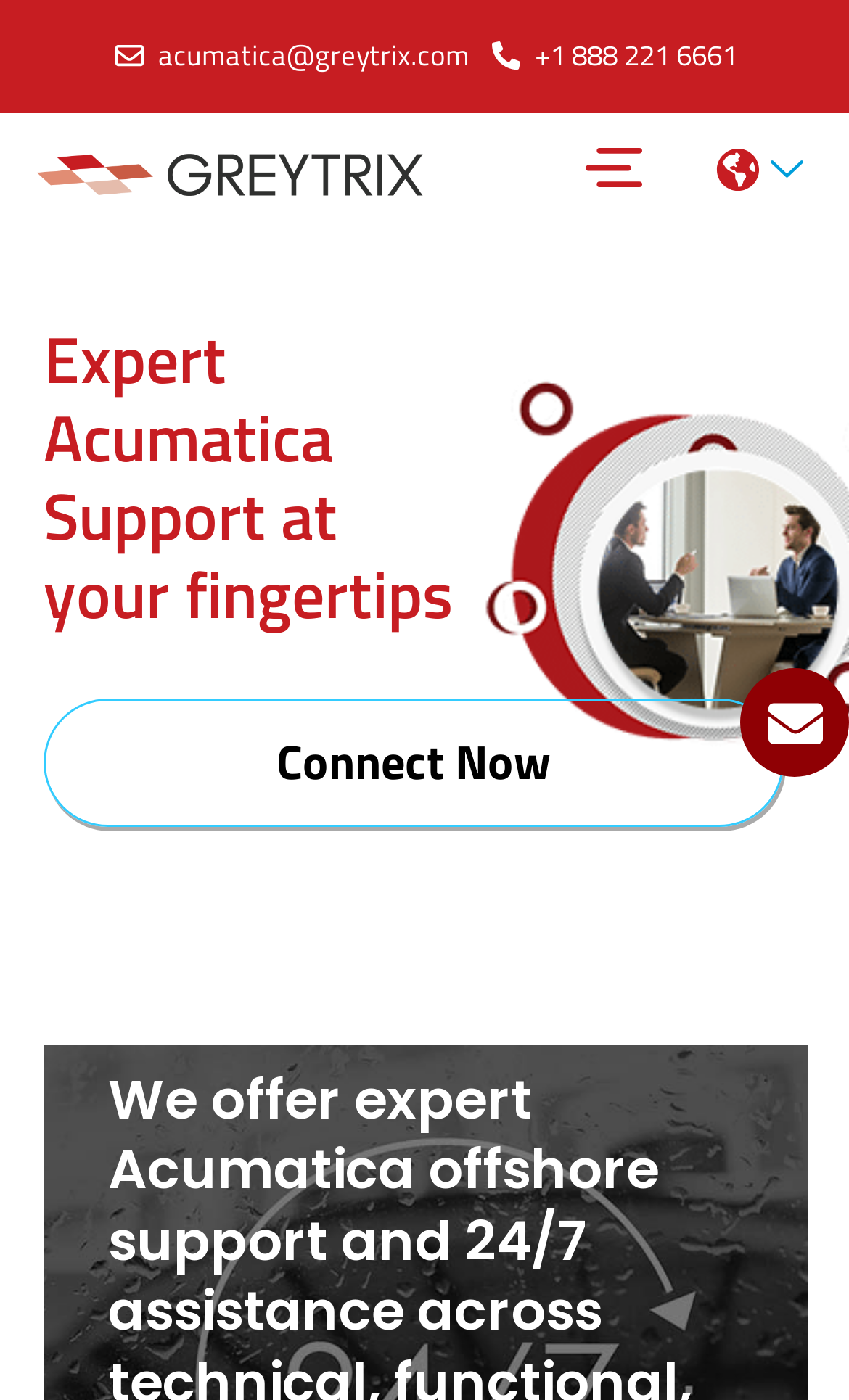What is the email address to contact Greytrix?
Analyze the image and deliver a detailed answer to the question.

I found the email address by looking at the link element with the text 'acumatica@greytrix.com' which is located at the top of the webpage, next to the phone number.